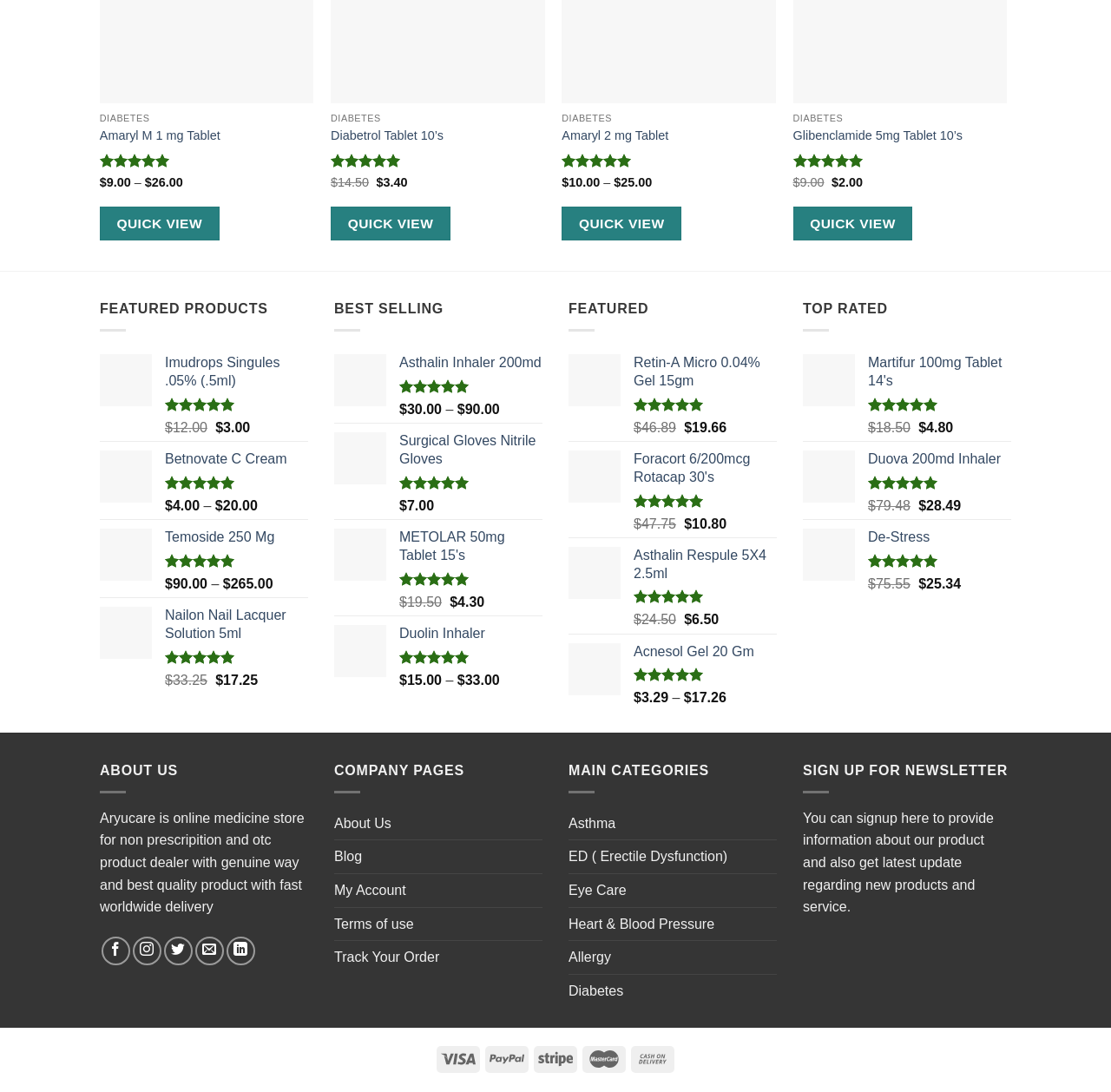Specify the bounding box coordinates of the element's region that should be clicked to achieve the following instruction: "View details of Diabetrol Tablet 10’s". The bounding box coordinates consist of four float numbers between 0 and 1, in the format [left, top, right, bottom].

[0.298, 0.116, 0.399, 0.131]